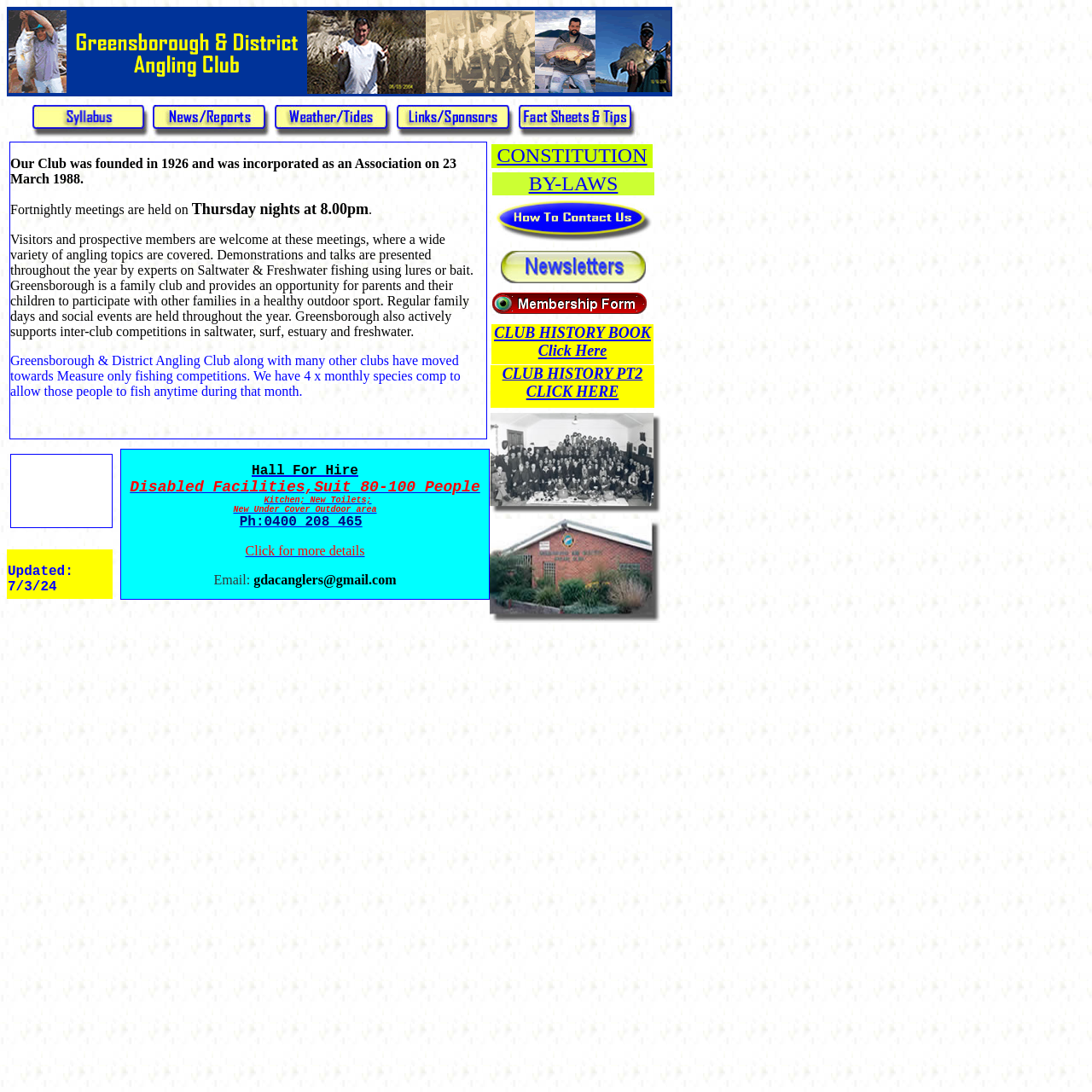Please give a short response to the question using one word or a phrase:
What is the purpose of the club?

Angling